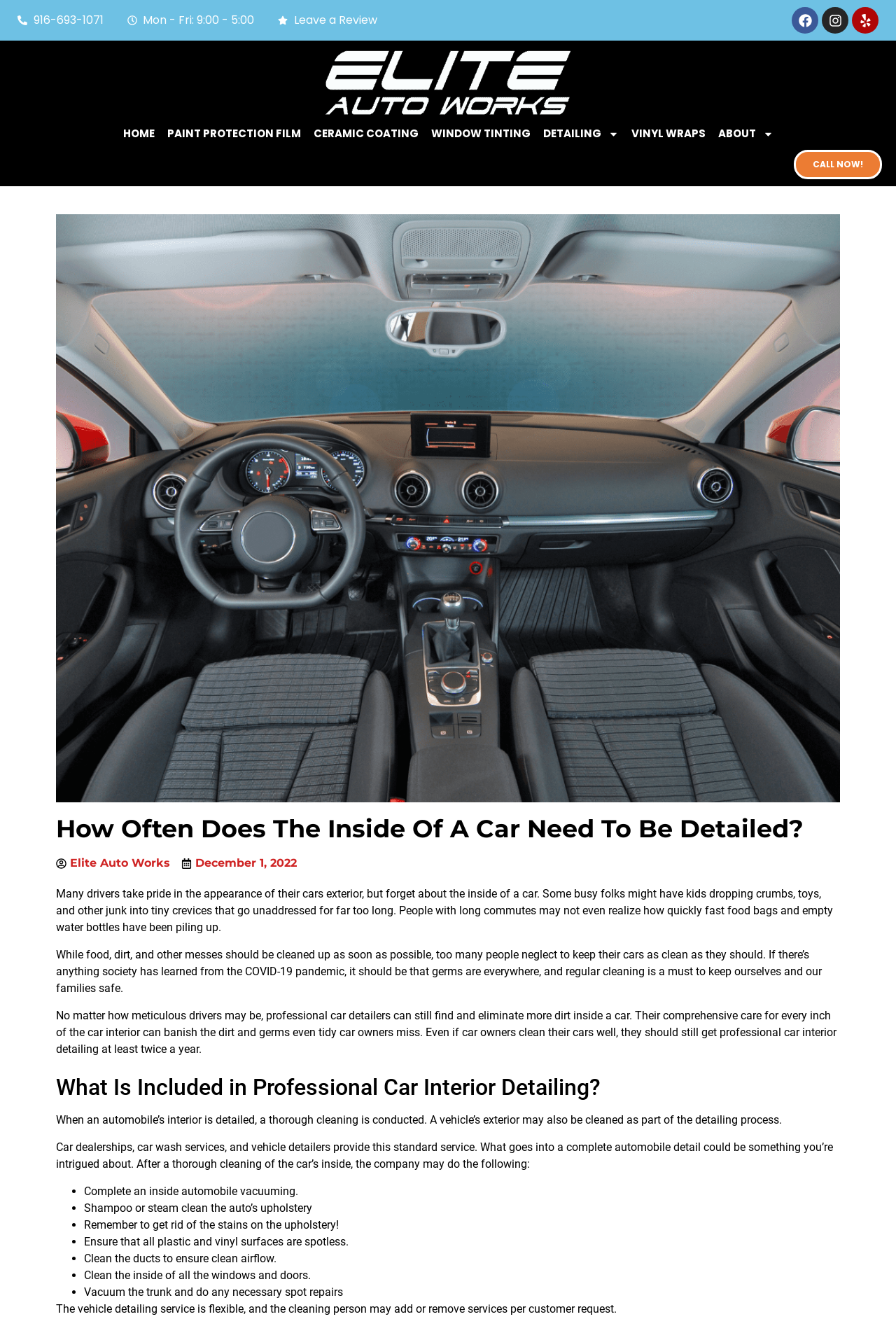Please identify the bounding box coordinates for the region that you need to click to follow this instruction: "Click the 'CALL NOW!' button".

[0.886, 0.113, 0.984, 0.135]